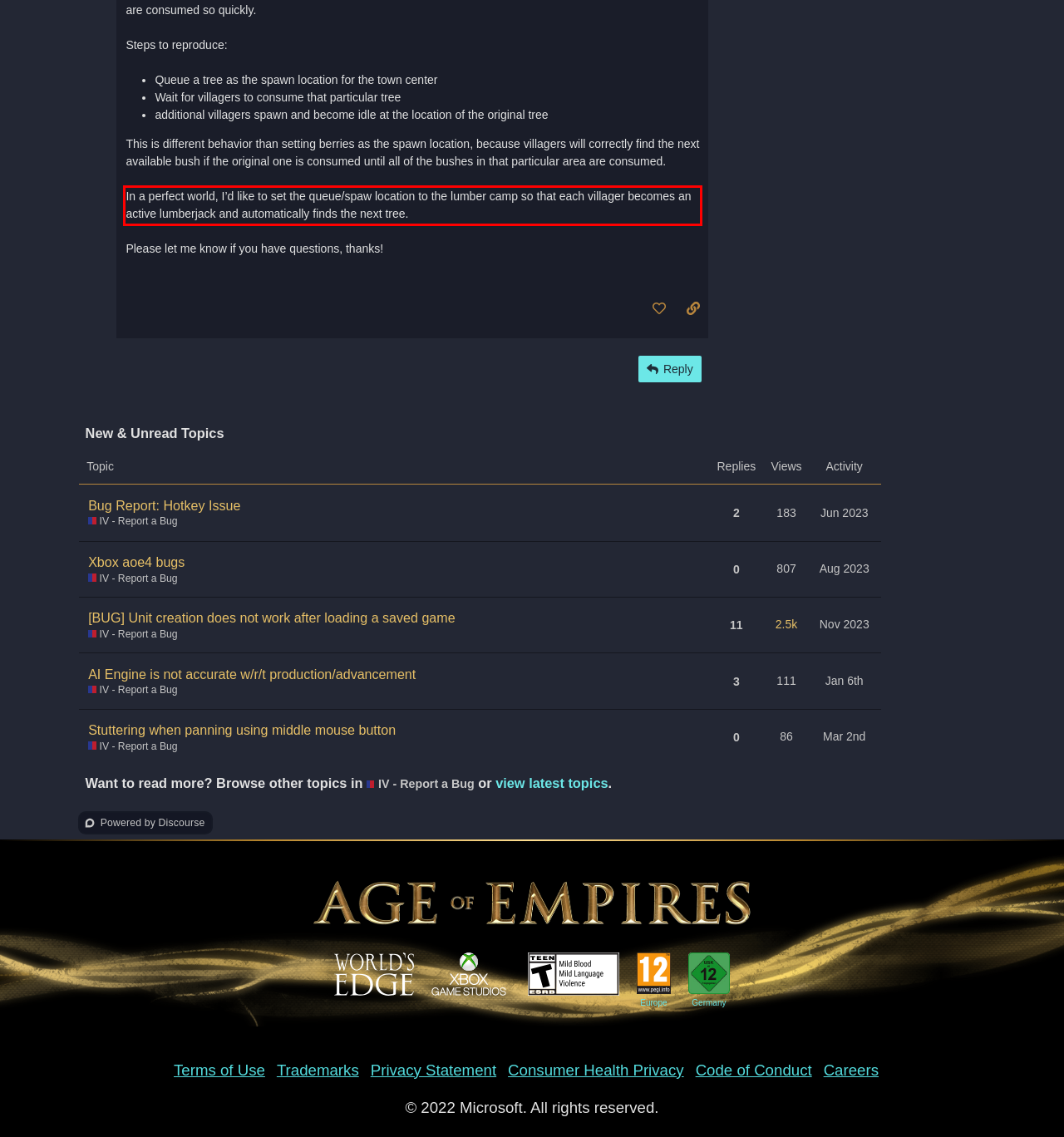Given a webpage screenshot with a red bounding box, perform OCR to read and deliver the text enclosed by the red bounding box.

In a perfect world, I’d like to set the queue/spaw location to the lumber camp so that each villager becomes an active lumberjack and automatically finds the next tree.